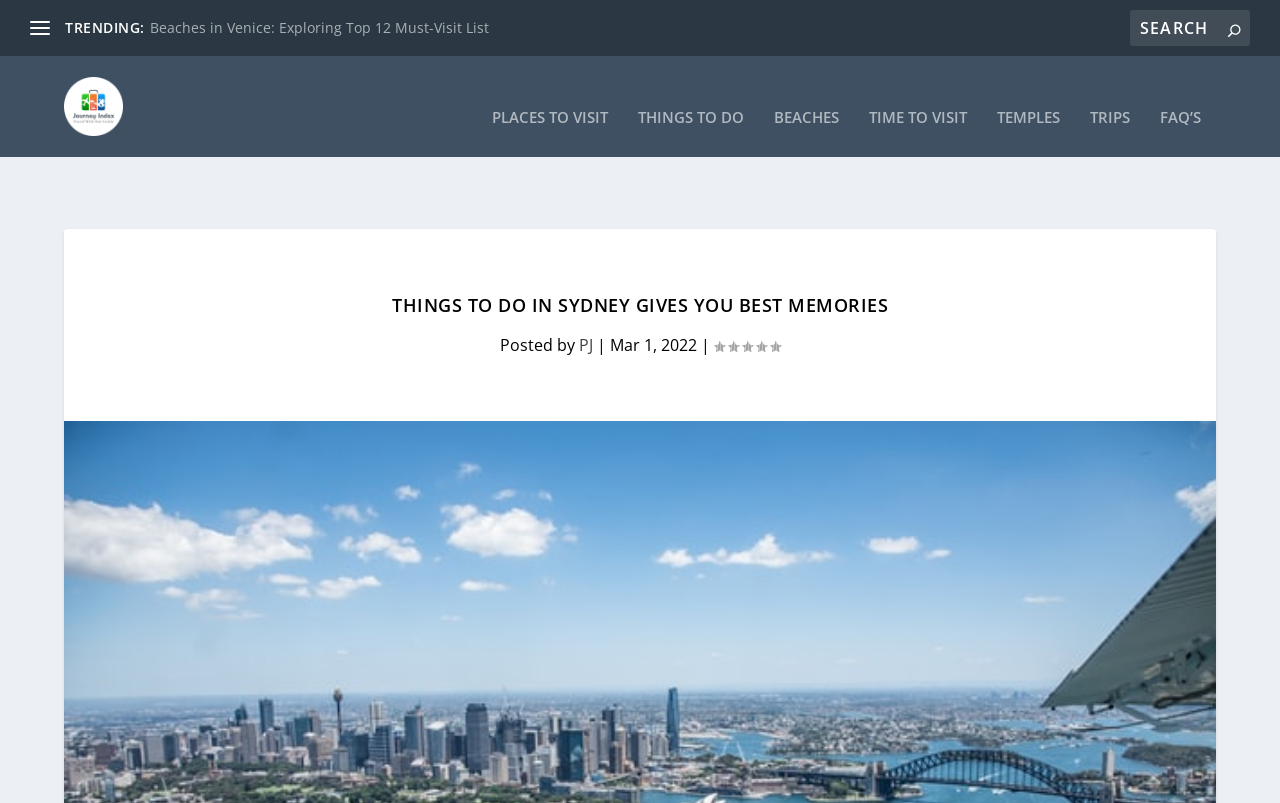What is the purpose of the search box?
Based on the visual information, provide a detailed and comprehensive answer.

The search box has a label 'Search for:', which implies that users can input keywords to search for relevant content on the webpage. The search box is likely used to find specific information or articles related to things to do in Sydney.